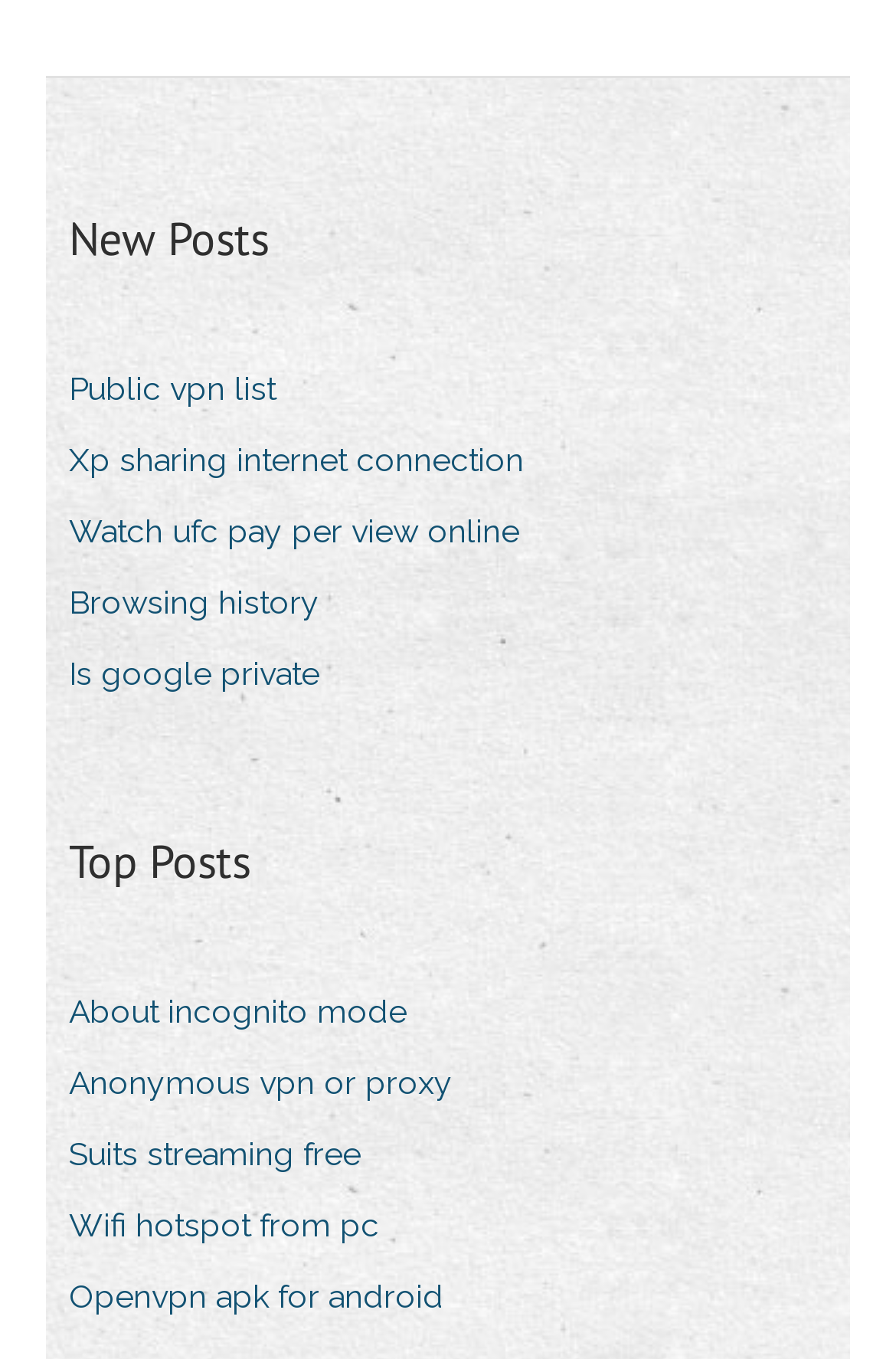Please identify the bounding box coordinates of the element on the webpage that should be clicked to follow this instruction: "Learn about watching UFC pay per view online". The bounding box coordinates should be given as four float numbers between 0 and 1, formatted as [left, top, right, bottom].

[0.077, 0.369, 0.618, 0.415]